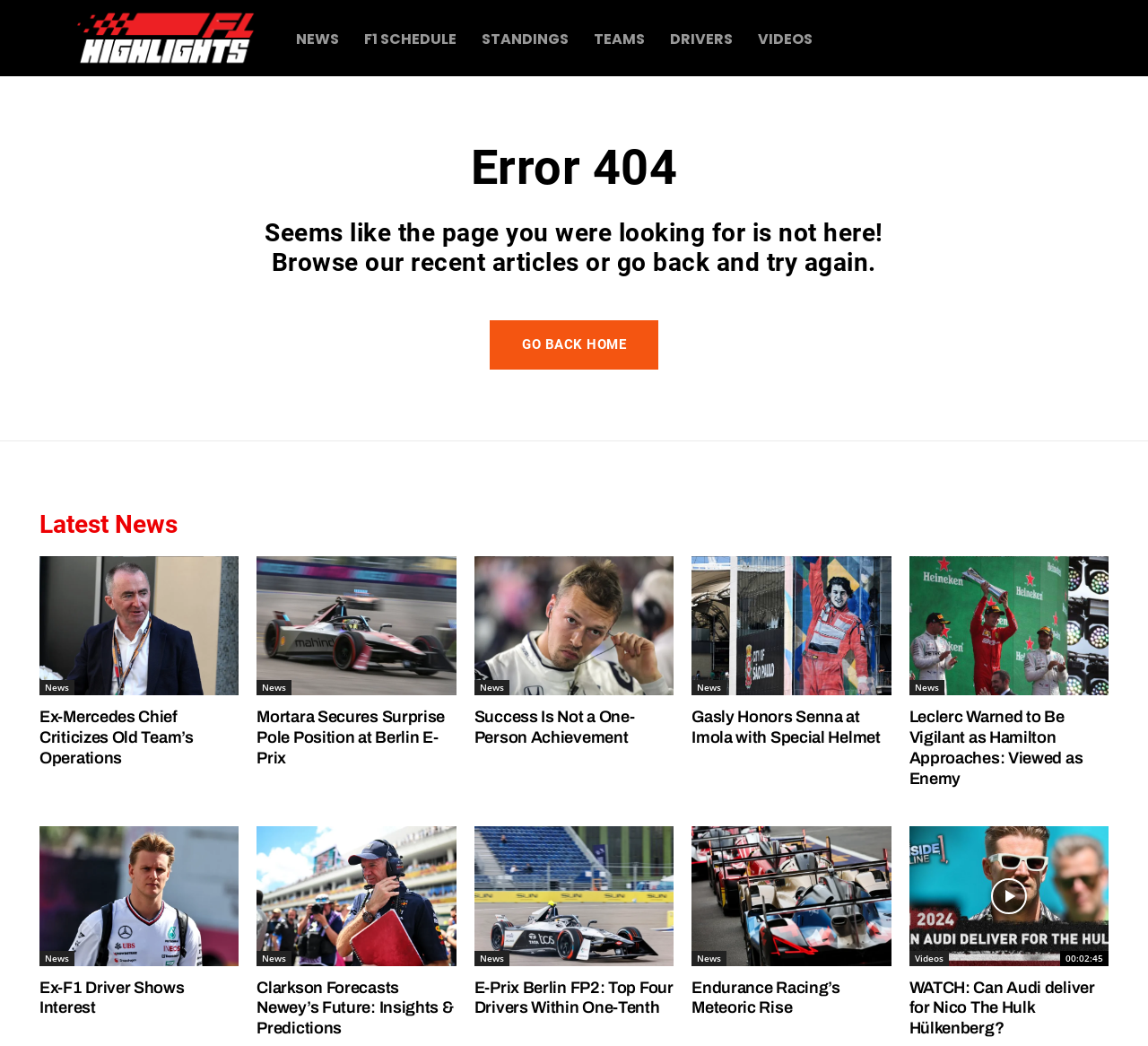Please provide the bounding box coordinates for the element that needs to be clicked to perform the following instruction: "Click the VIDEOS link". The coordinates should be given as four float numbers between 0 and 1, i.e., [left, top, right, bottom].

[0.649, 0.029, 0.719, 0.046]